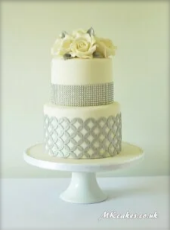How many tiers does the anniversary cake have?
Give a one-word or short-phrase answer derived from the screenshot.

Three